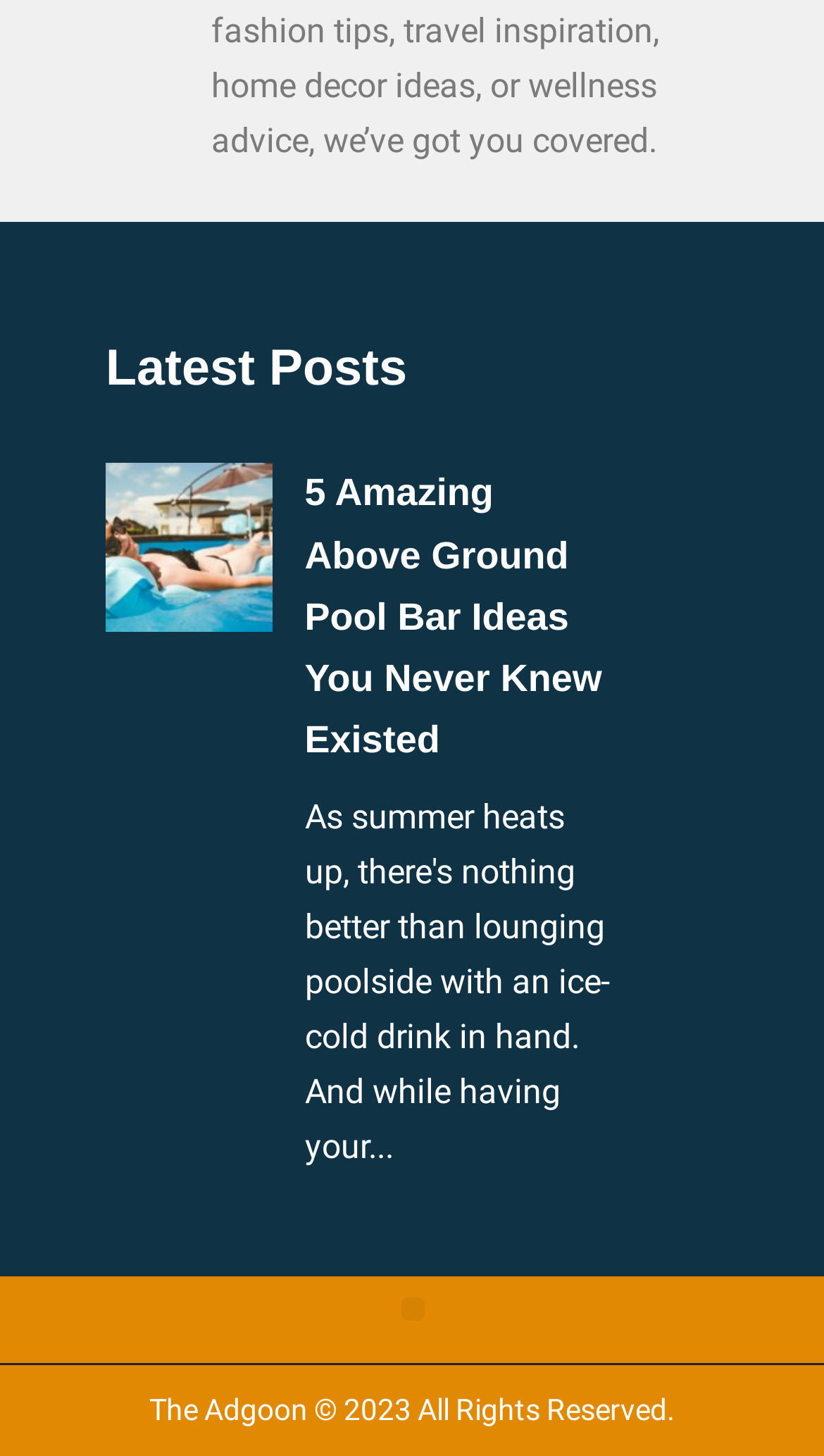Answer the question in a single word or phrase:
What is the title of the first article?

How to Stay Cool And Comfortable While Kayaking in The Summer